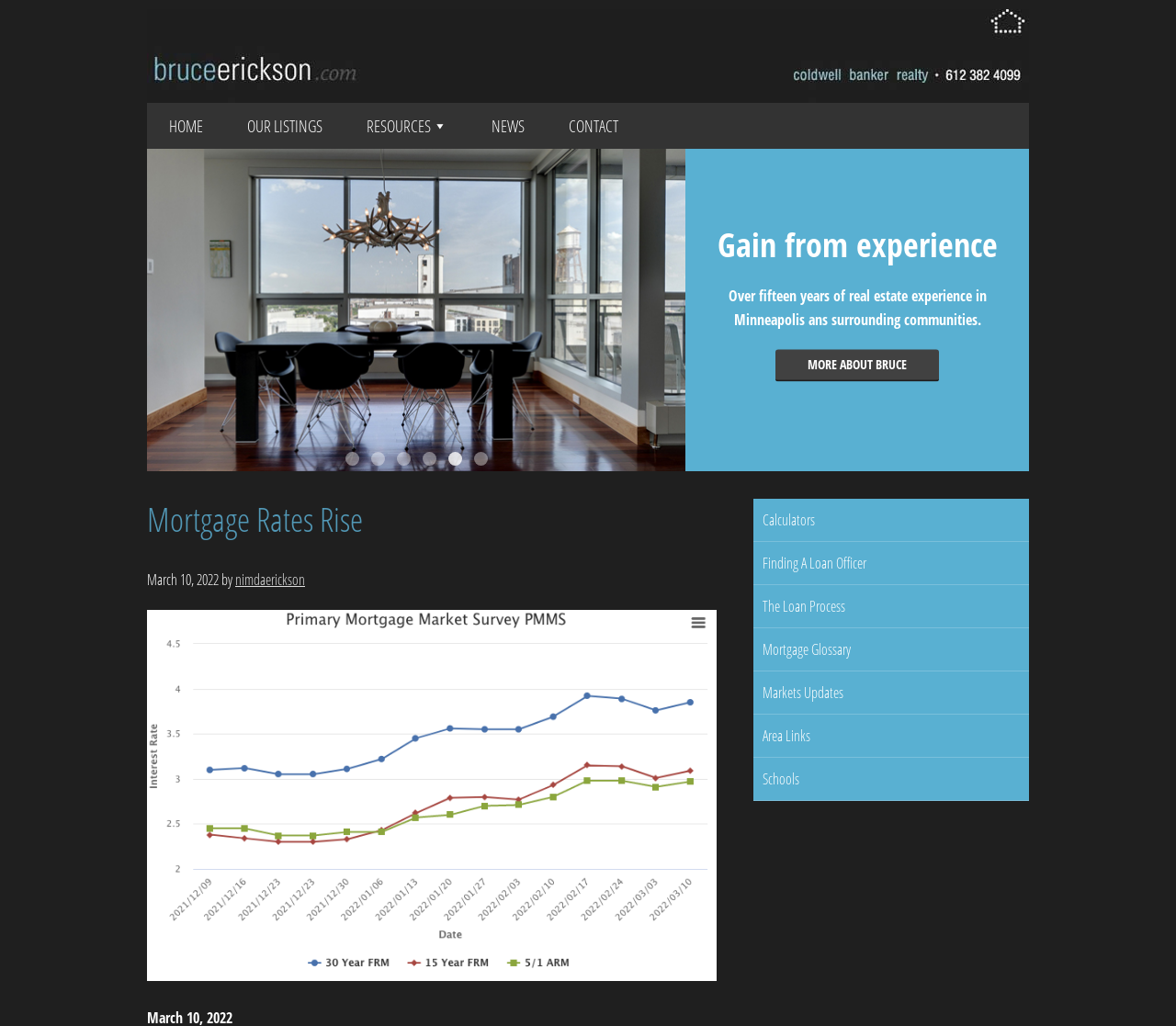Please determine the bounding box coordinates for the UI element described here. Use the format (top-left x, top-left y, bottom-right x, bottom-right y) with values bounded between 0 and 1: Schools

[0.641, 0.739, 0.875, 0.78]